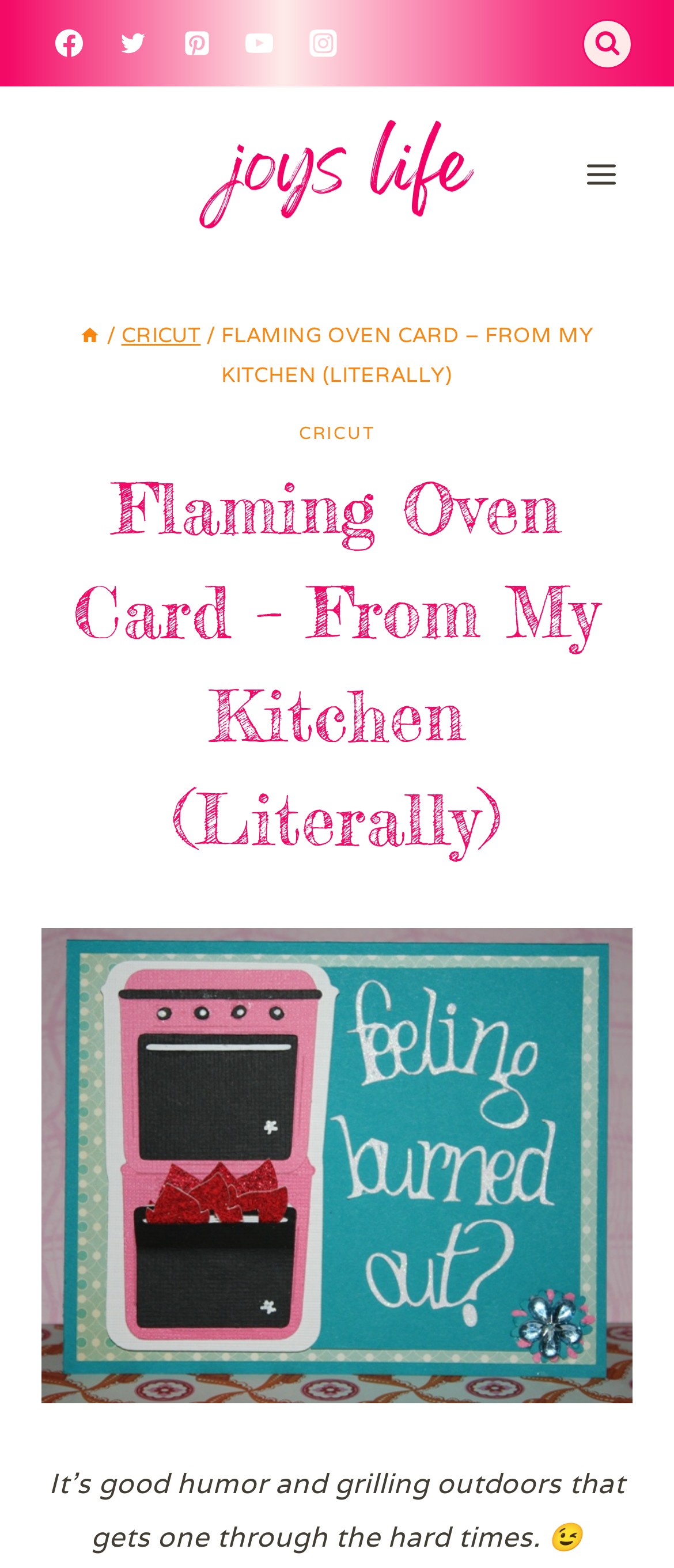Please find the bounding box coordinates for the clickable element needed to perform this instruction: "Go to Home page".

[0.119, 0.205, 0.149, 0.222]